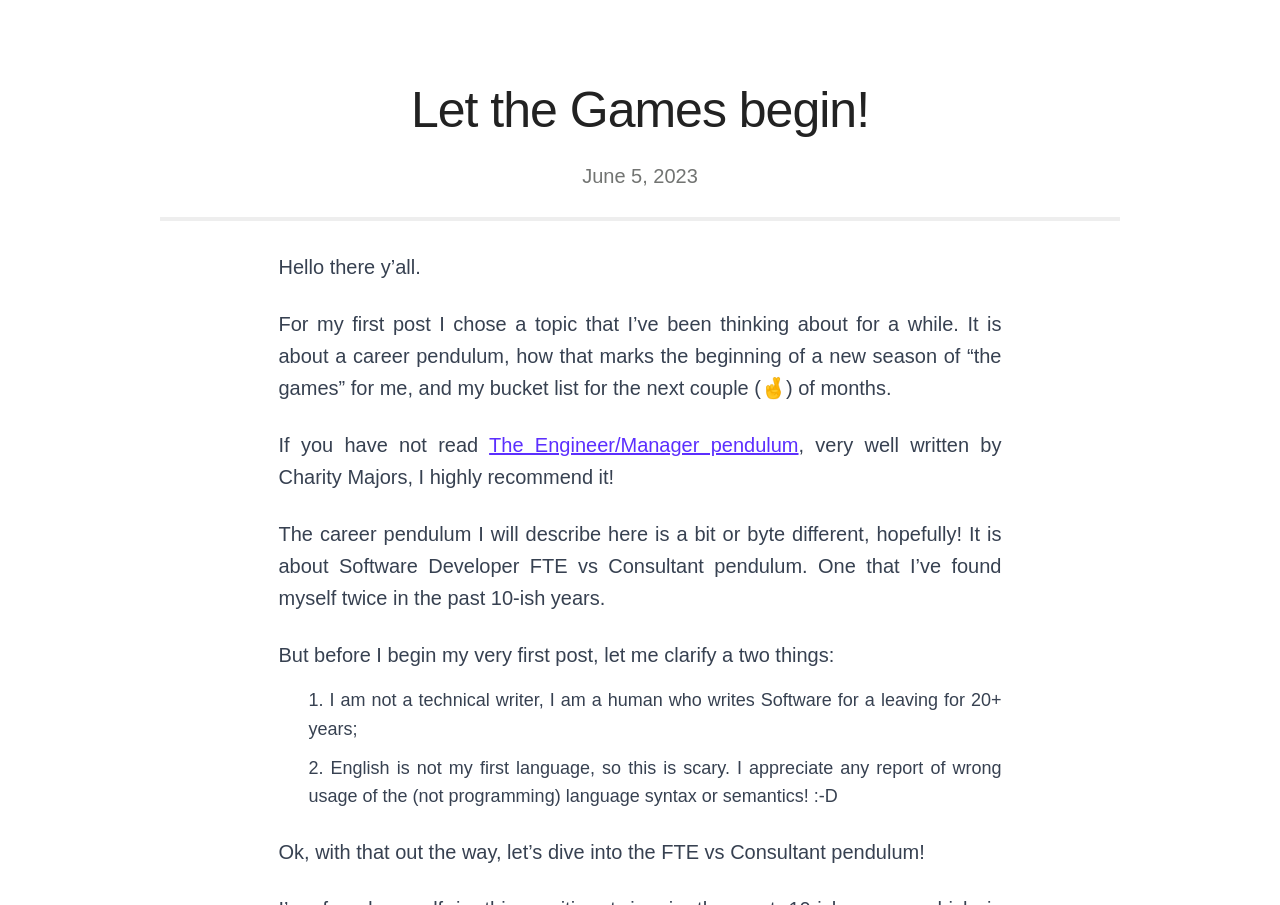What is the blogger's profession?
Please answer the question with a detailed and comprehensive explanation.

The blogger mentions that they have been writing software for a living for 20+ years, indicating that they are a software developer.